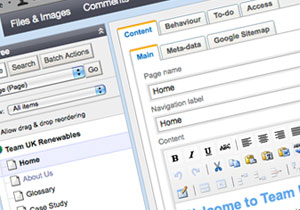Elaborate on the contents of the image in great detail.

The image depicts a digital interface showcasing a content management system (CMS) for managing website content. The screen features various sections labeled with titles such as "Content," "Behaviour," "To-do," and "Access," indicating different functionalities available to the user. Prominently displayed is a workspace with input fields for "Page name" and "Navigation label," both set to "Home," suggesting that this section is dedicated to editing the homepage details of the website. Additional areas appear to include formatting tools, likely for crafting text or enhancing the overall design of the webpage. This setup illustrates the process of creating and managing a website, highlighting the ease of access to essential tools for editing content.